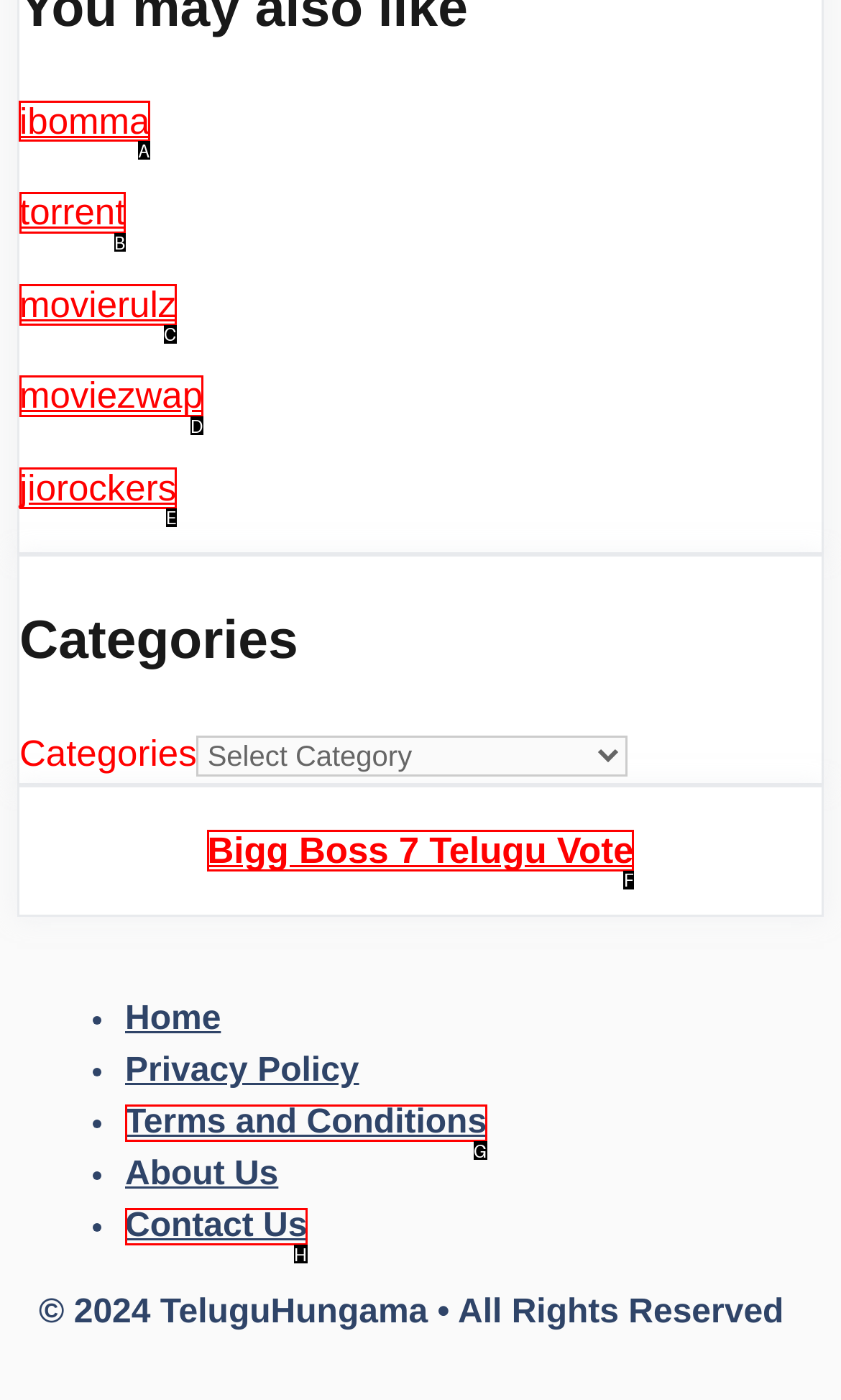For the task: Read about Western Sydney Stadium, specify the letter of the option that should be clicked. Answer with the letter only.

None